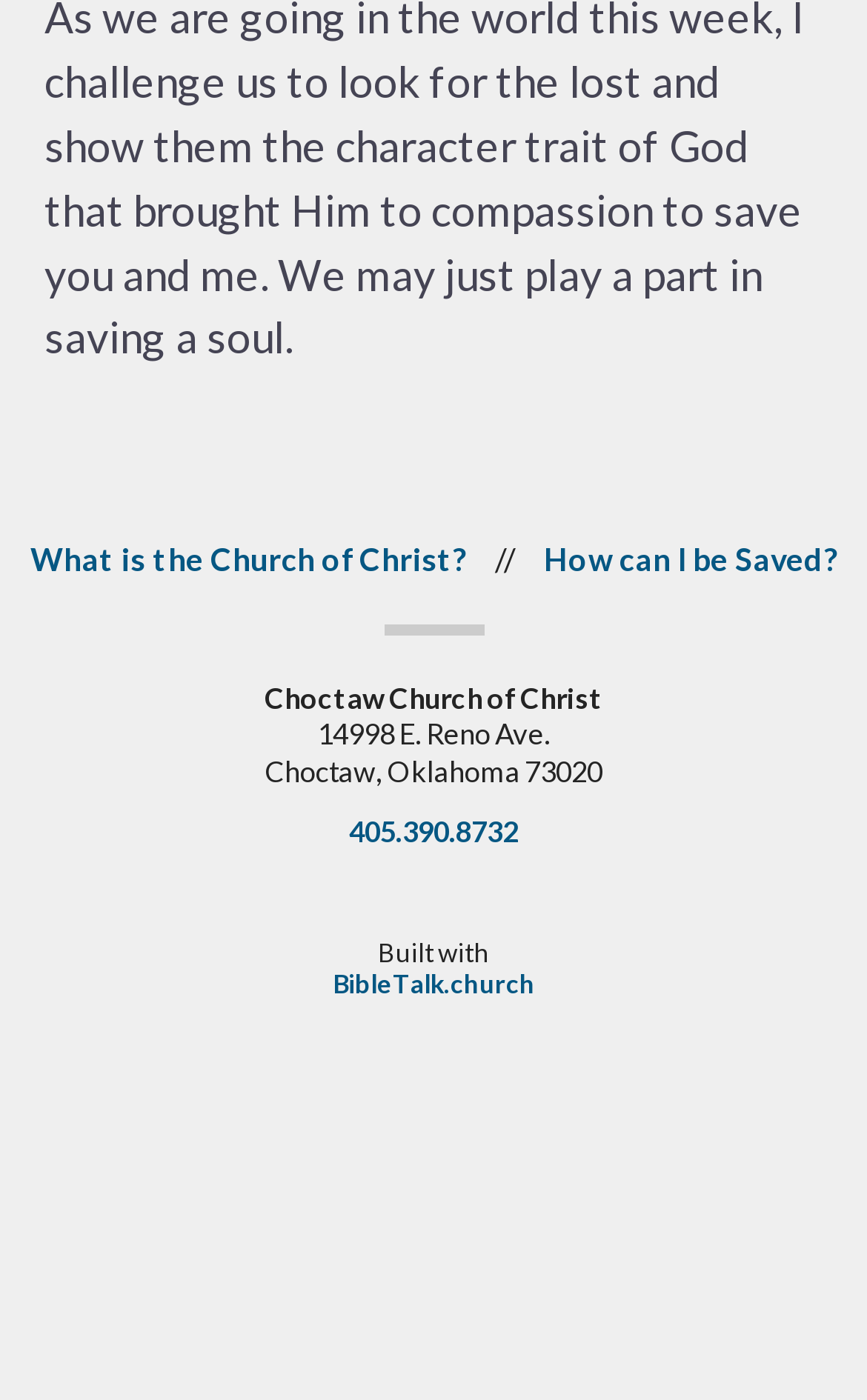Provide a thorough and detailed response to the question by examining the image: 
What is the phone number of the church?

I found the phone number of the church by looking at the link element '405.390.8732' which is located at the bottom of the webpage, indicating that it is the contact information of the church.